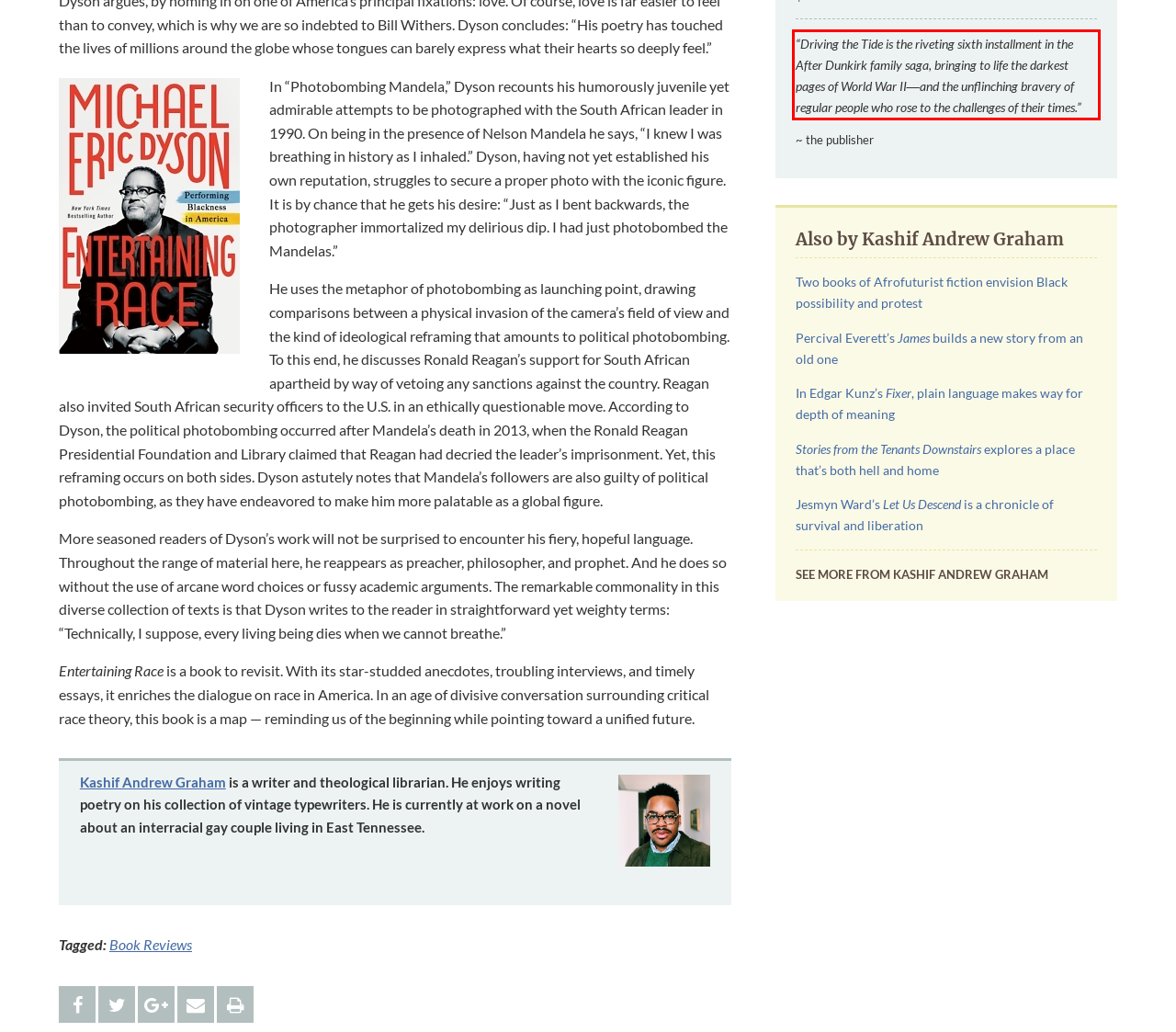Given the screenshot of the webpage, identify the red bounding box, and recognize the text content inside that red bounding box.

“Driving the Tide is the riveting sixth installment in the After Dunkirk family saga, bringing to life the darkest pages of World War II―and the unflinching bravery of regular people who rose to the challenges of their times.”